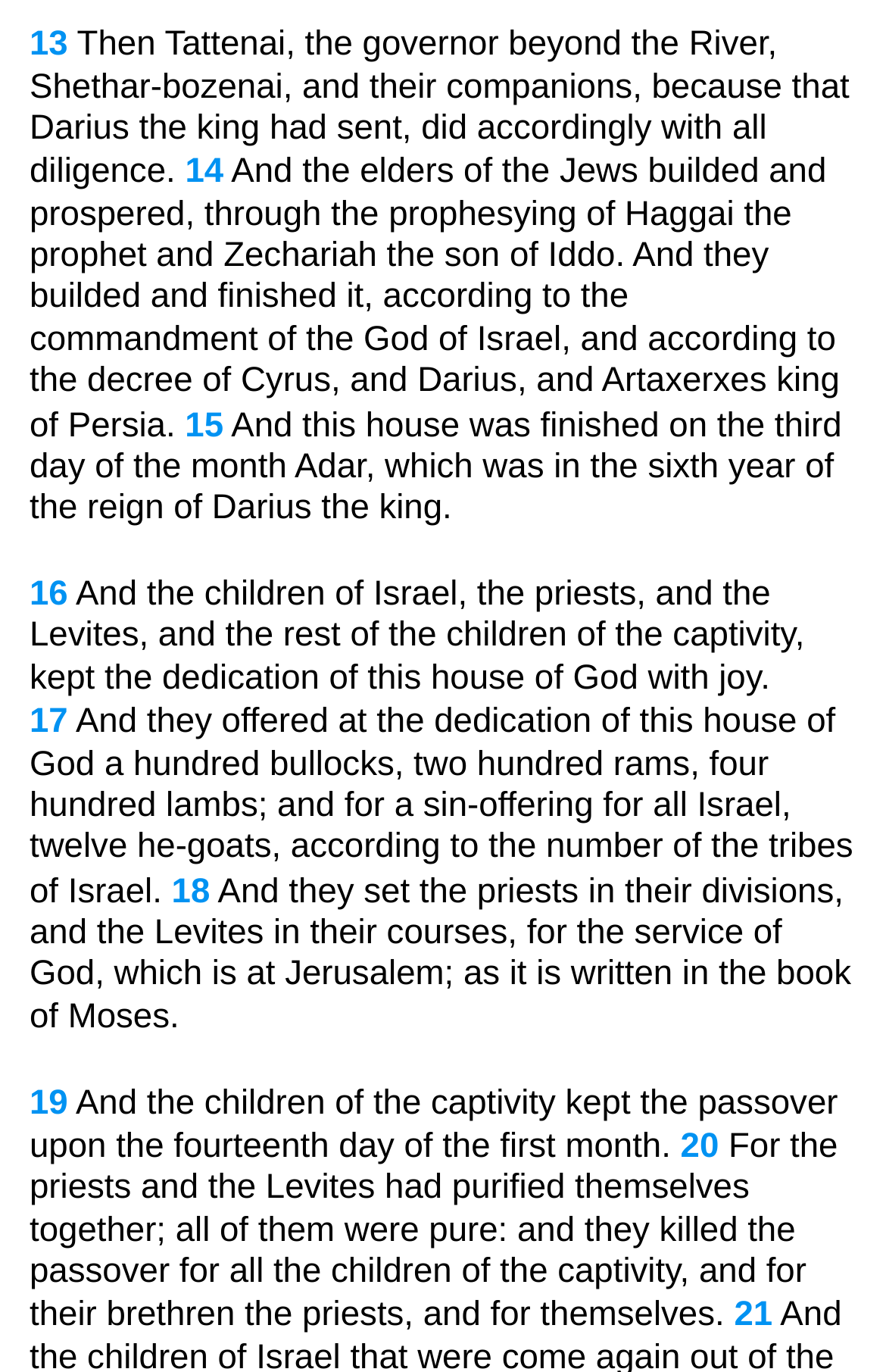Provide the bounding box coordinates for the area that should be clicked to complete the instruction: "Click on Structural Steel Supply".

None